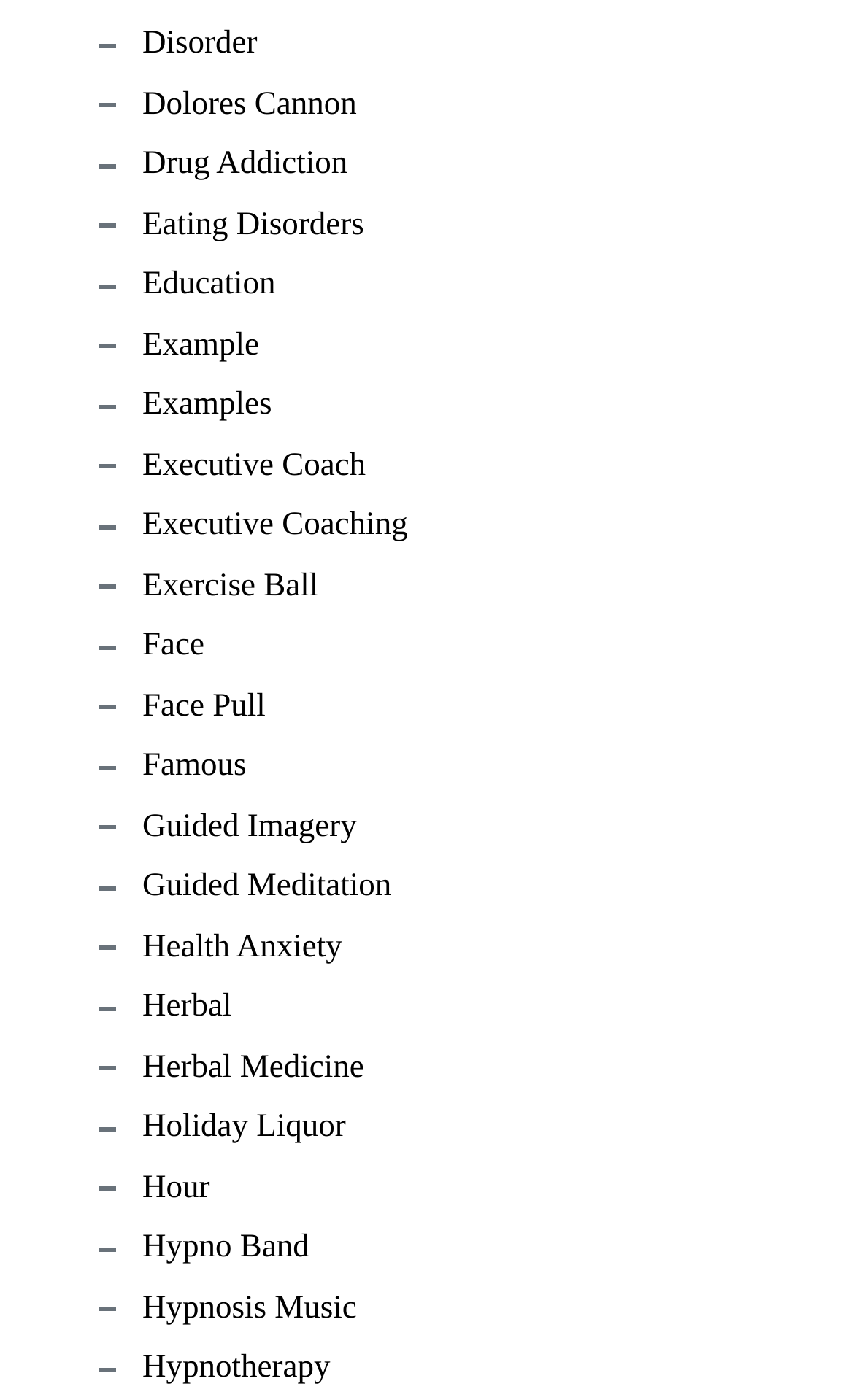Locate the bounding box of the UI element described by: "face" in the given webpage screenshot.

[0.167, 0.441, 0.239, 0.482]